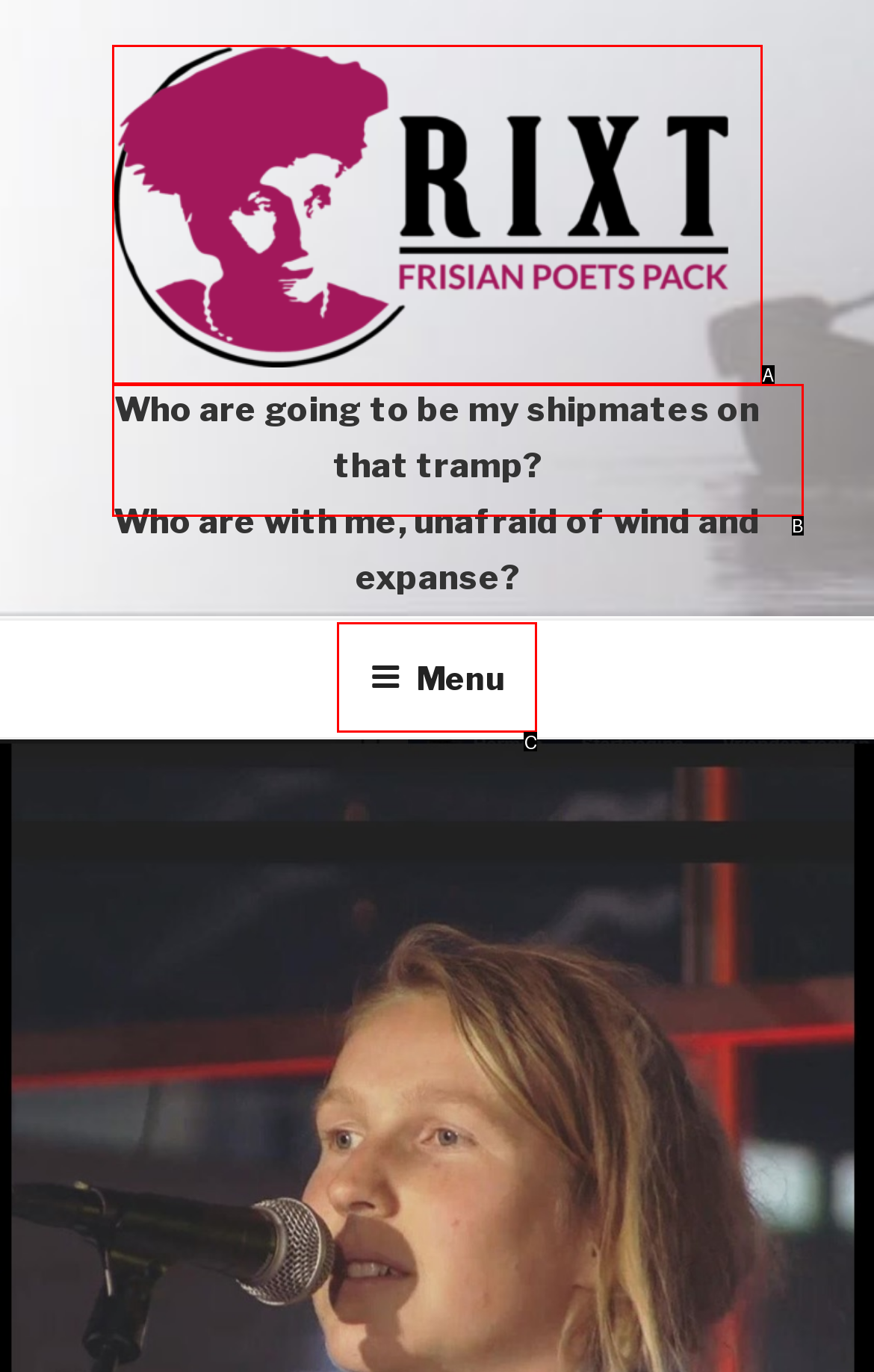Select the option that fits this description: Rixt – Frisian poets pack
Answer with the corresponding letter directly.

B